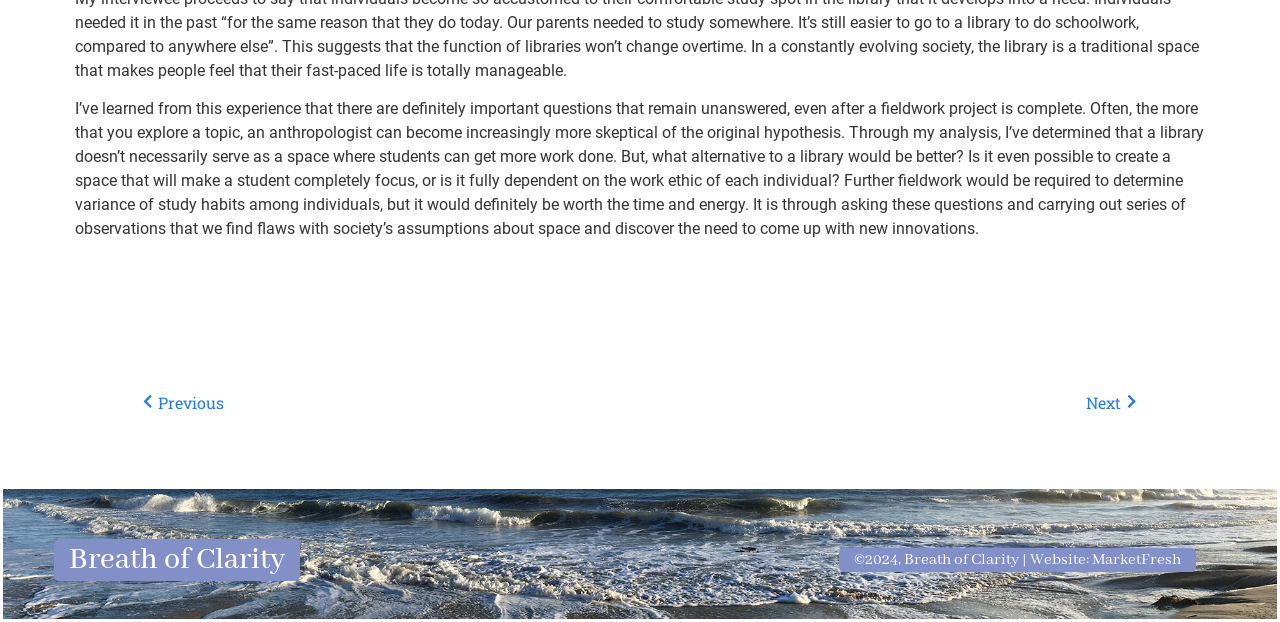What is the purpose of further fieldwork?
Observe the image and answer the question with a one-word or short phrase response.

To determine variance of study habits among individuals